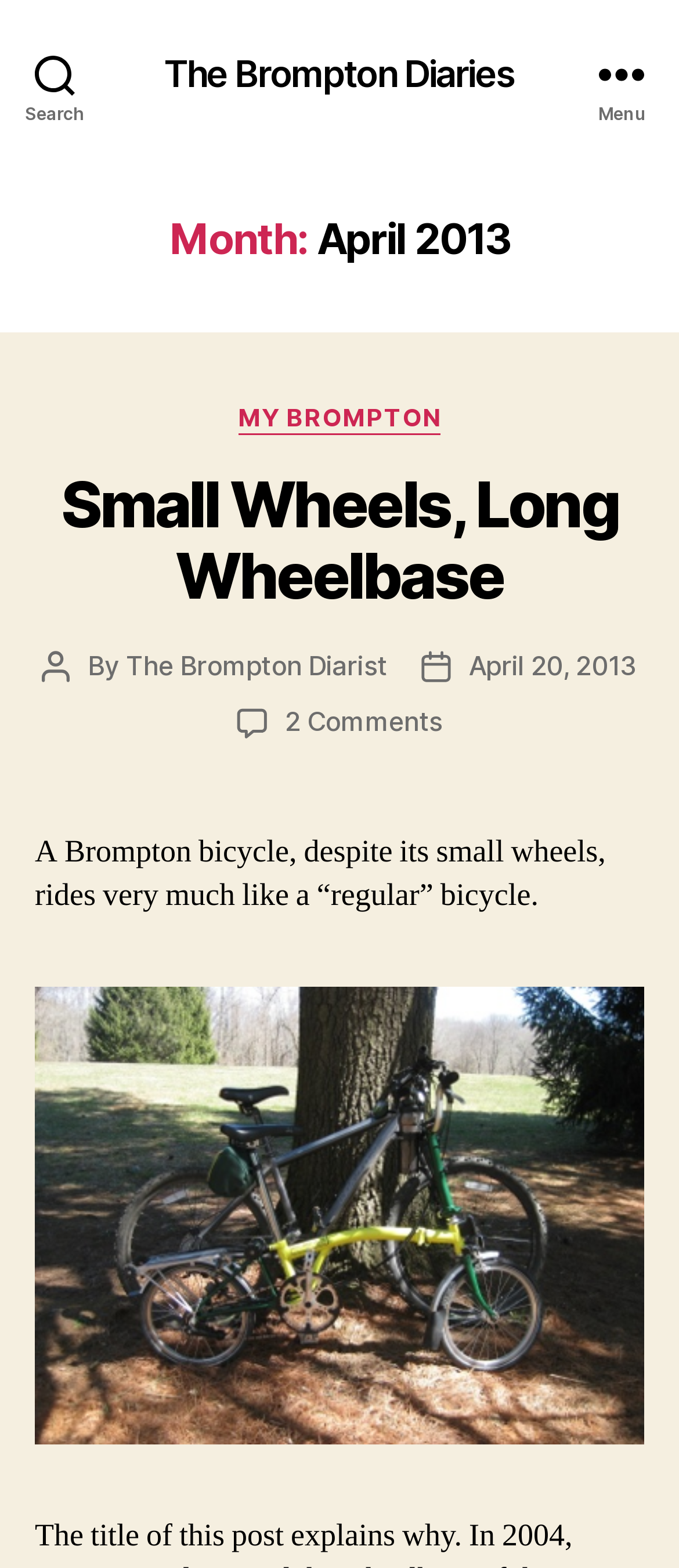Determine the bounding box coordinates for the area that needs to be clicked to fulfill this task: "Search the website". The coordinates must be given as four float numbers between 0 and 1, i.e., [left, top, right, bottom].

[0.0, 0.0, 0.162, 0.093]